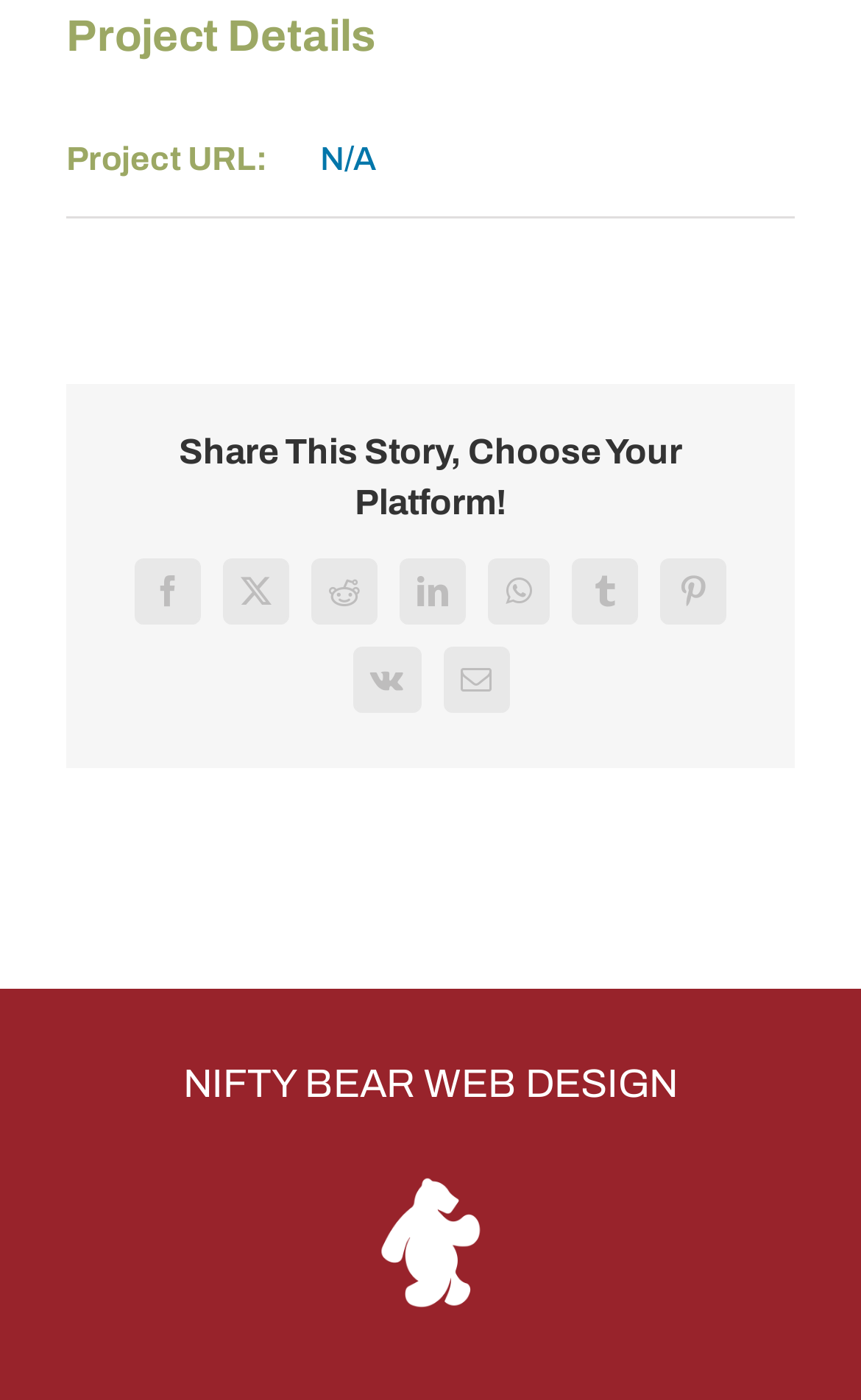Answer succinctly with a single word or phrase:
What is the URL of the project?

N/A